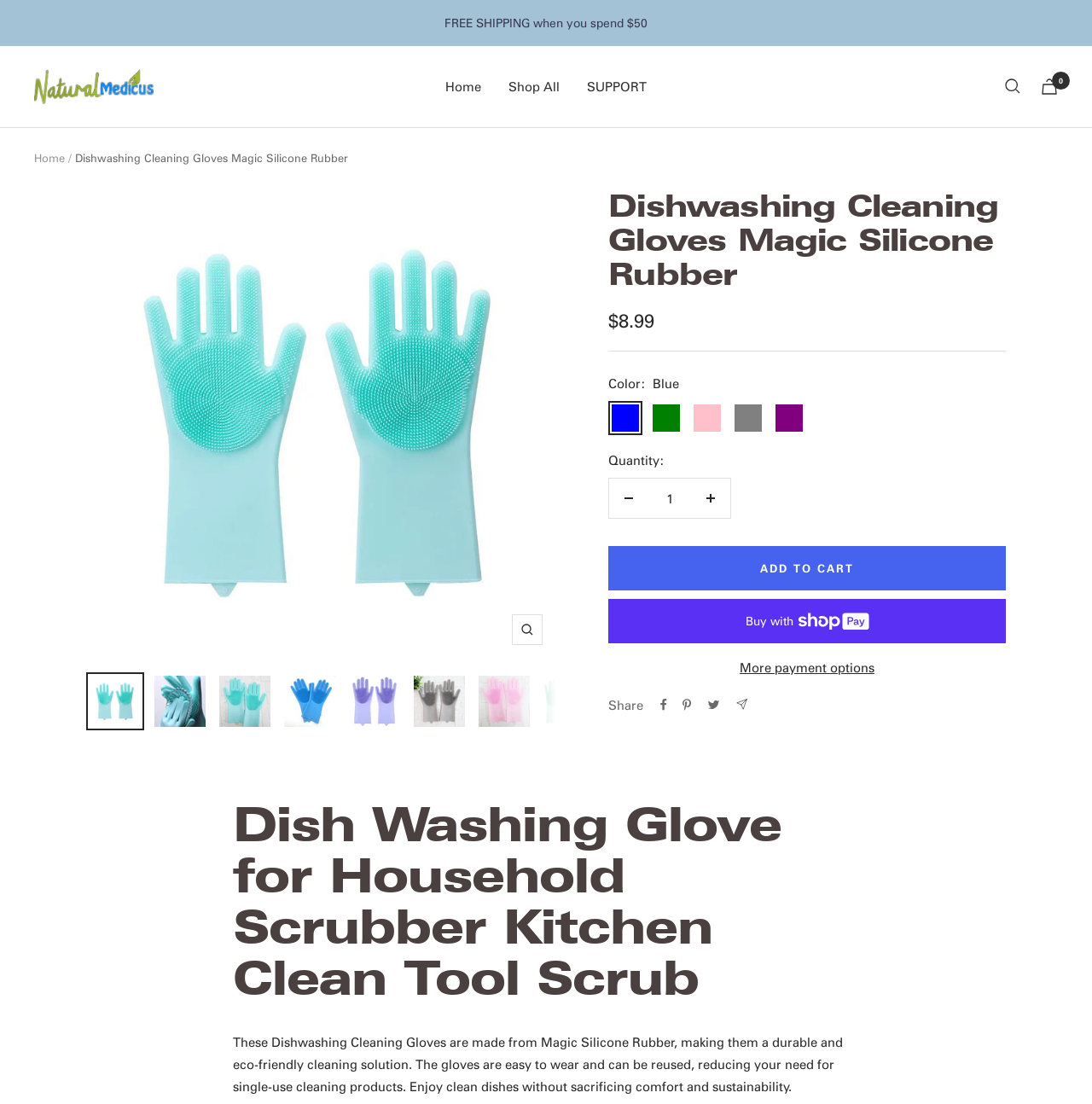Provide an in-depth caption for the webpage.

This webpage is about Dishwashing Cleaning Gloves made from Magic Silicone Rubber. At the top, there is a navigation menu with links to "Home", "Shop All", "SUPPORT", and "Natural Medicus". On the top right, there are links to "Search" and "Cart", each accompanied by an image. Below the navigation menu, there is a breadcrumb navigation showing the current page as "Dishwashing Cleaning Gloves Magic Silicone Rubber".

The main content of the page is divided into two sections. On the left, there is a large image of the Dishwashing Cleaning Gloves, accompanied by a "Zoom" button. Below the image, there are several buttons with images of the gloves in different colors, allowing the user to select a color.

On the right, there is a section with product information. At the top, there is a heading with the product name, followed by a paragraph describing the product as a durable and eco-friendly cleaning solution. Below the description, there are options to select the color and quantity of the product. The user can also add the product to their cart or buy it now using ShopPay.

Further down the page, there are buttons to share the product on social media platforms such as Facebook, Pinterest, Twitter, and by email. At the very bottom, there is a heading with the product name again, followed by a longer description of the product and its benefits.

Throughout the page, there are several calls-to-action, including "ADD TO CART", "Buy now with ShopPay", and "More payment options", encouraging the user to make a purchase.